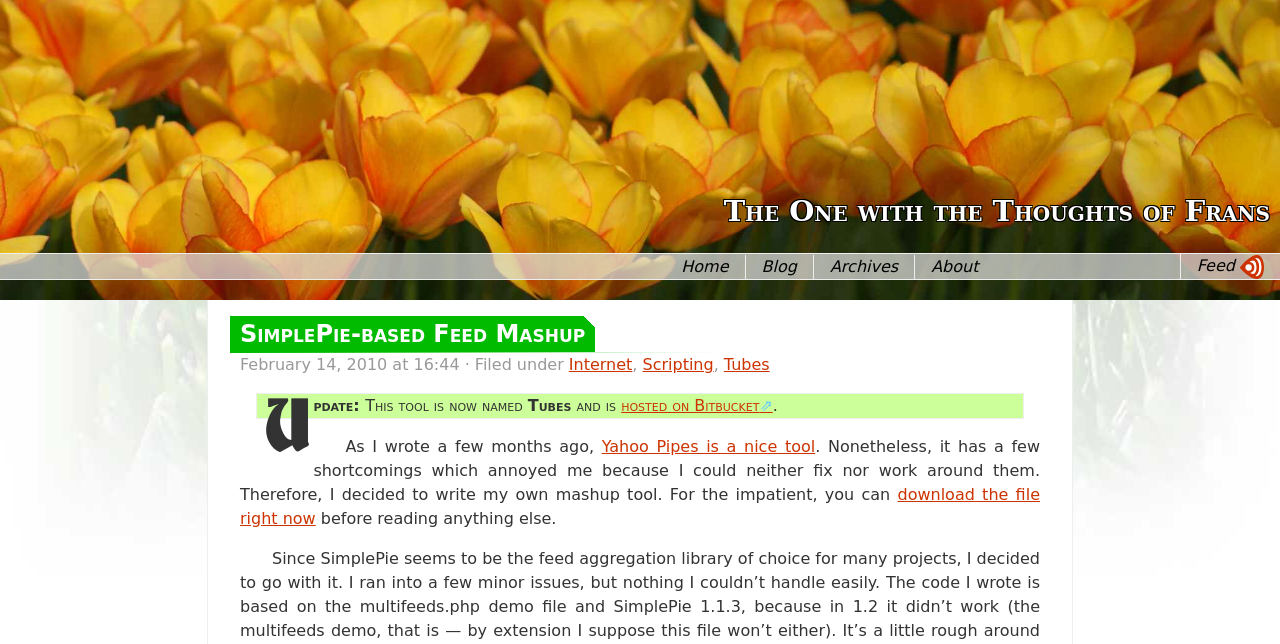What is the name of the tool mentioned in the webpage?
Please respond to the question with a detailed and informative answer.

I found the answer by looking at the text content of the webpage, specifically the sentence 'This tool is now named Tubes' which indicates that the tool is named Tubes.